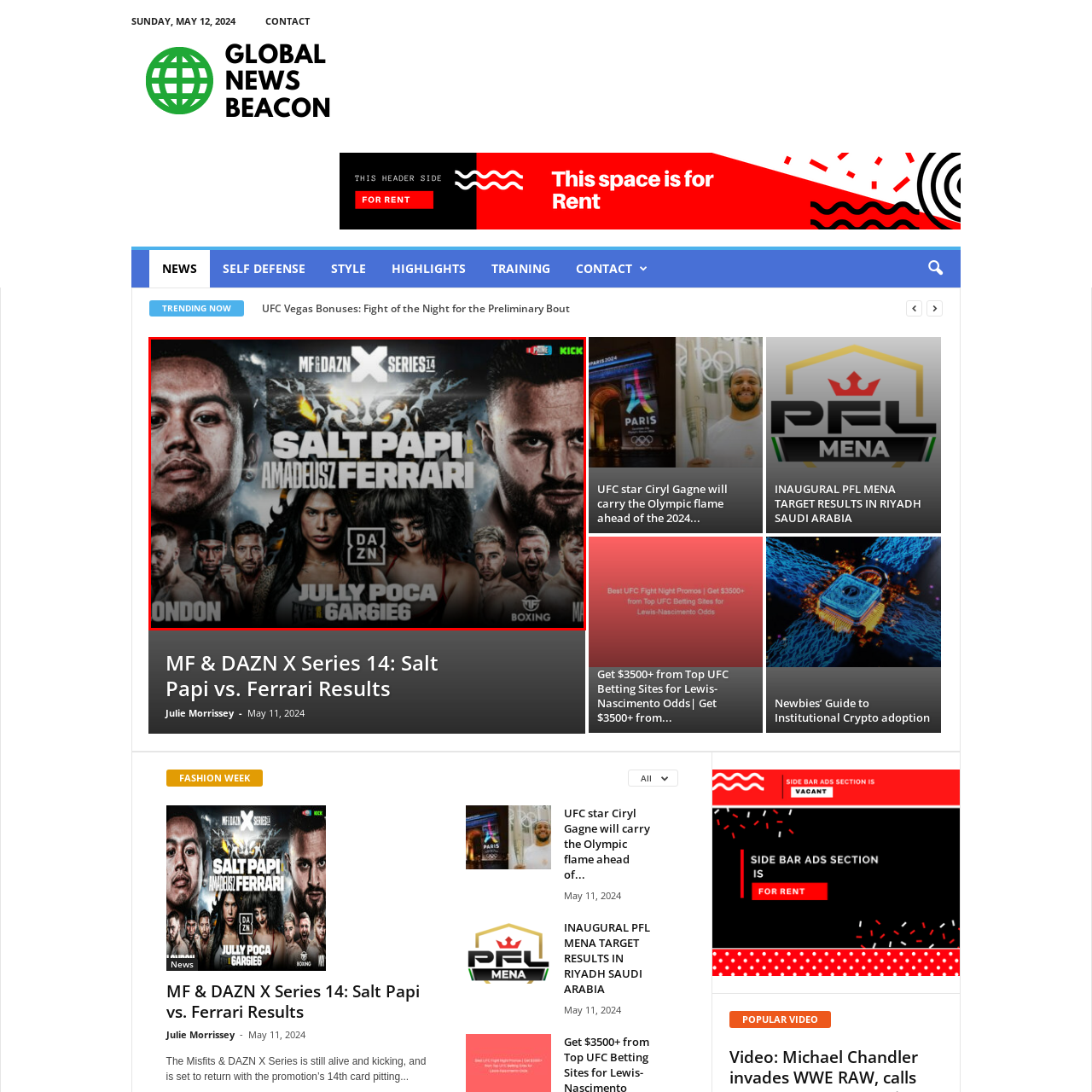What is the name of the series?
Inspect the image indicated by the red outline and answer the question with a single word or short phrase.

MF & DAZN X Series 14